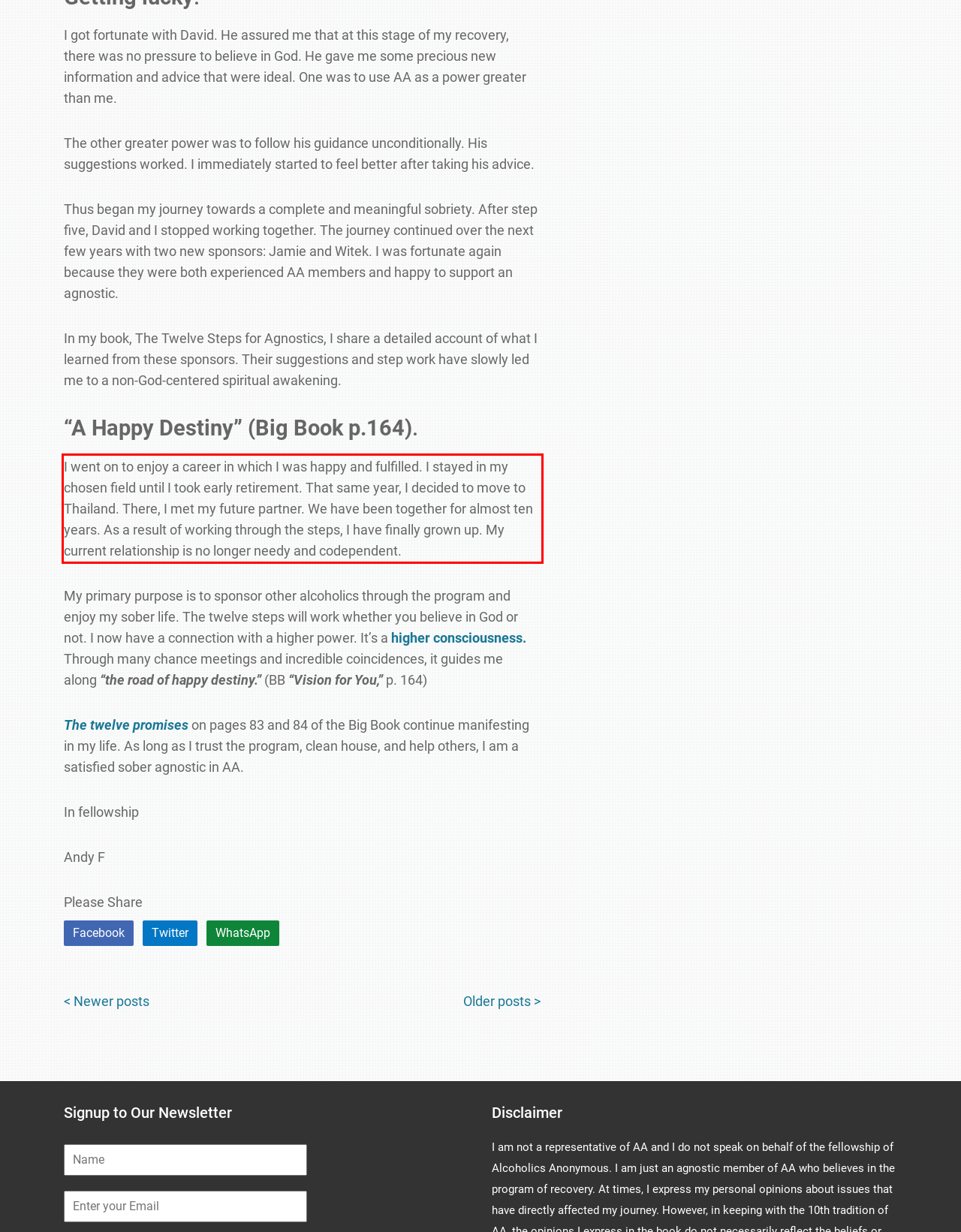Observe the screenshot of the webpage that includes a red rectangle bounding box. Conduct OCR on the content inside this red bounding box and generate the text.

I went on to enjoy a career in which I was happy and fulfilled. I stayed in my chosen field until I took early retirement. That same year, I decided to move to Thailand. There, I met my future partner. We have been together for almost ten years. As a result of working through the steps, I have finally grown up. My current relationship is no longer needy and codependent.